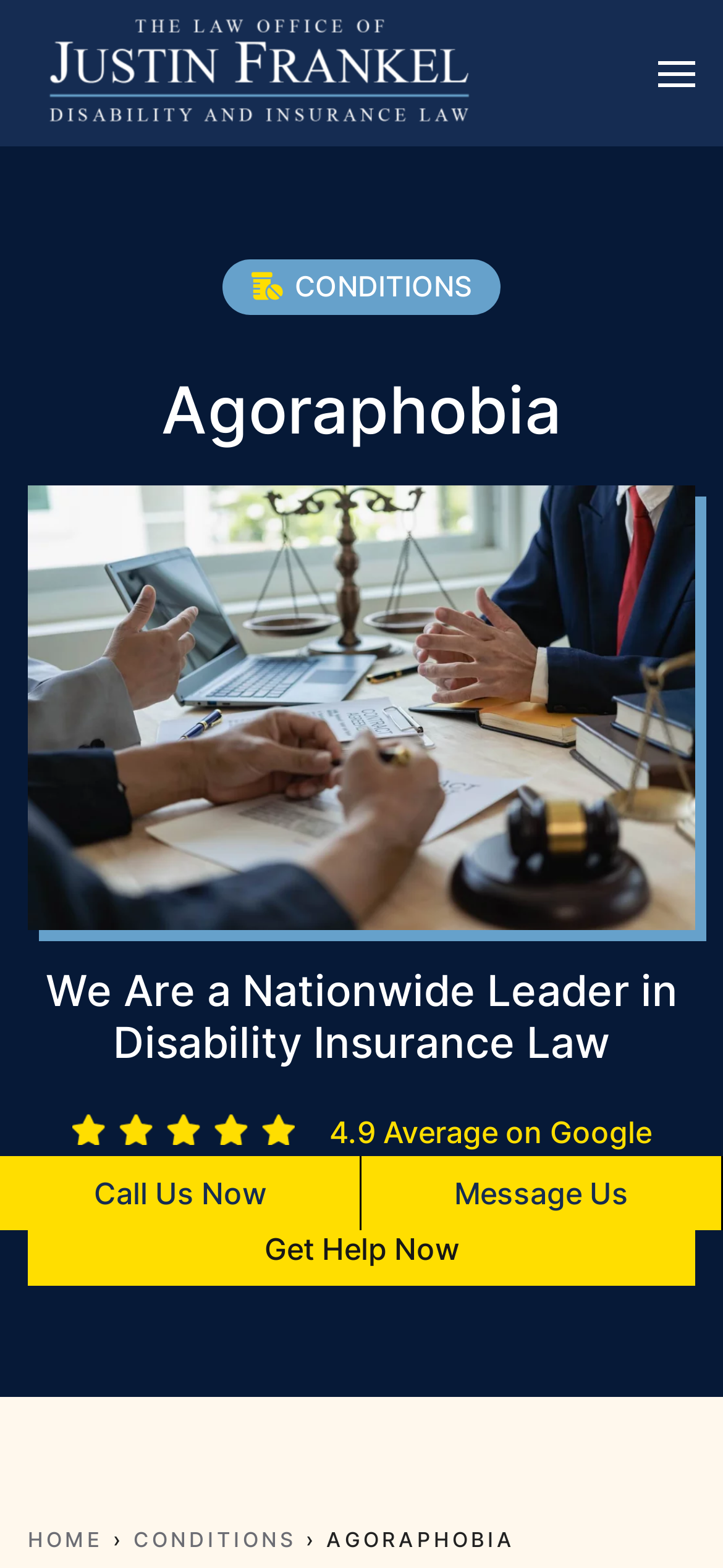Provide a short, one-word or phrase answer to the question below:
How many navigation links are at the bottom of the webpage?

3